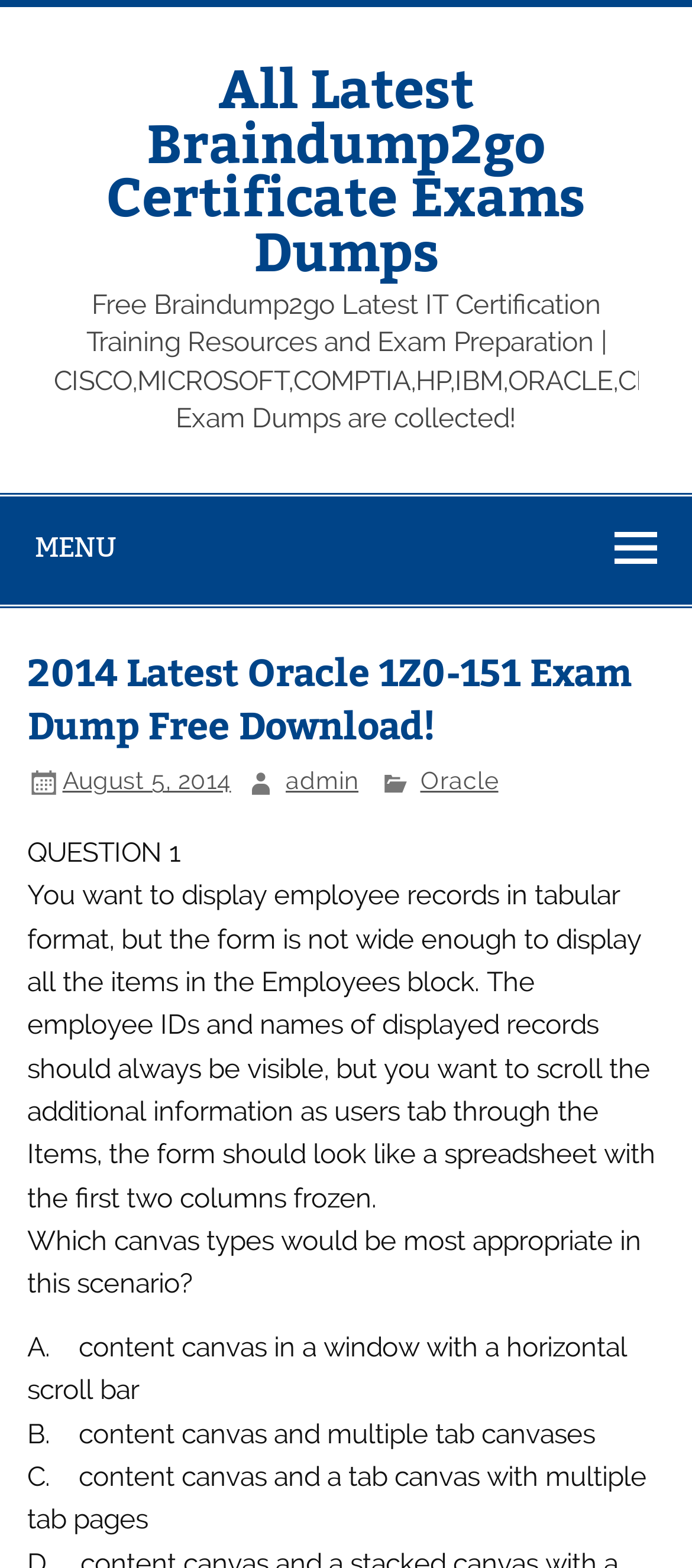What is the category of the Oracle 1Z0-151 Exam Dump?
Please provide an in-depth and detailed response to the question.

The category of the Oracle 1Z0-151 Exam Dump can be found in the link 'Oracle' which is located below the main heading and above the question section.